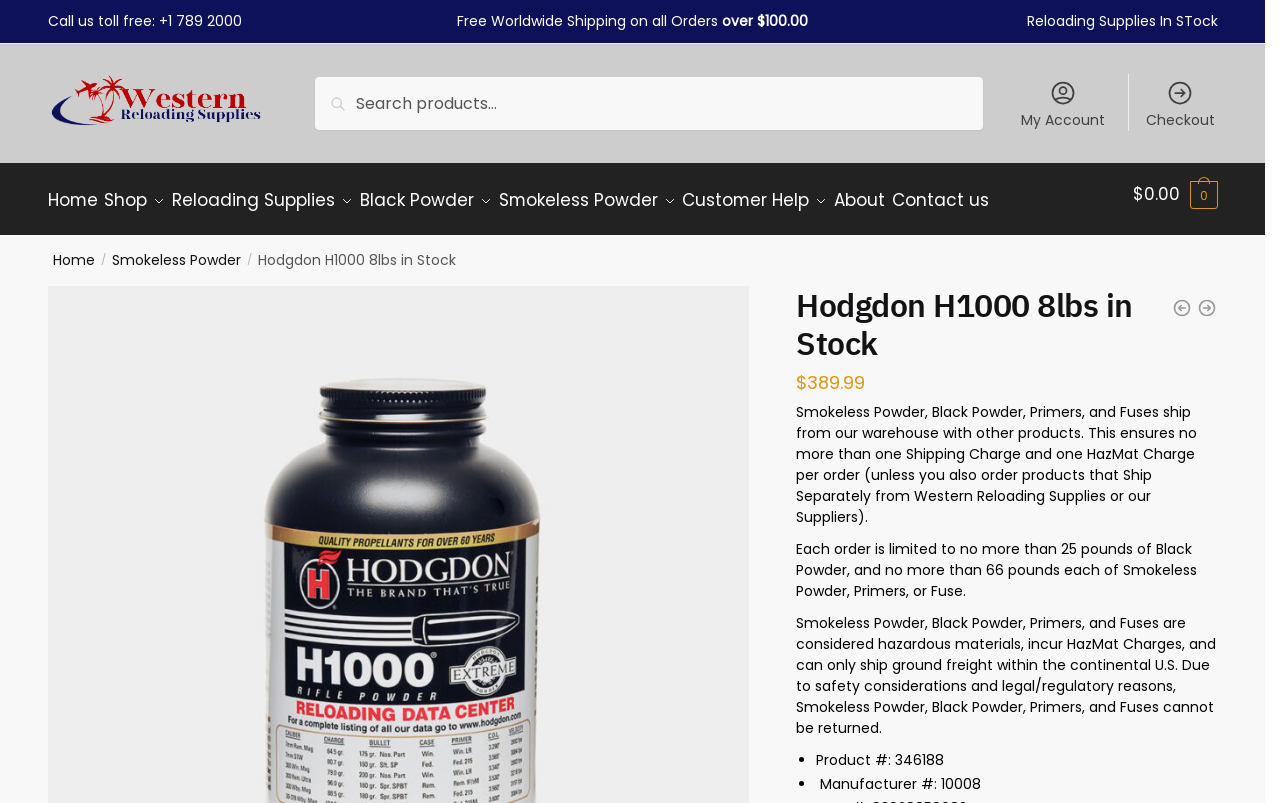Show the bounding box coordinates of the element that should be clicked to complete the task: "Click the 'ABOUT' link".

None